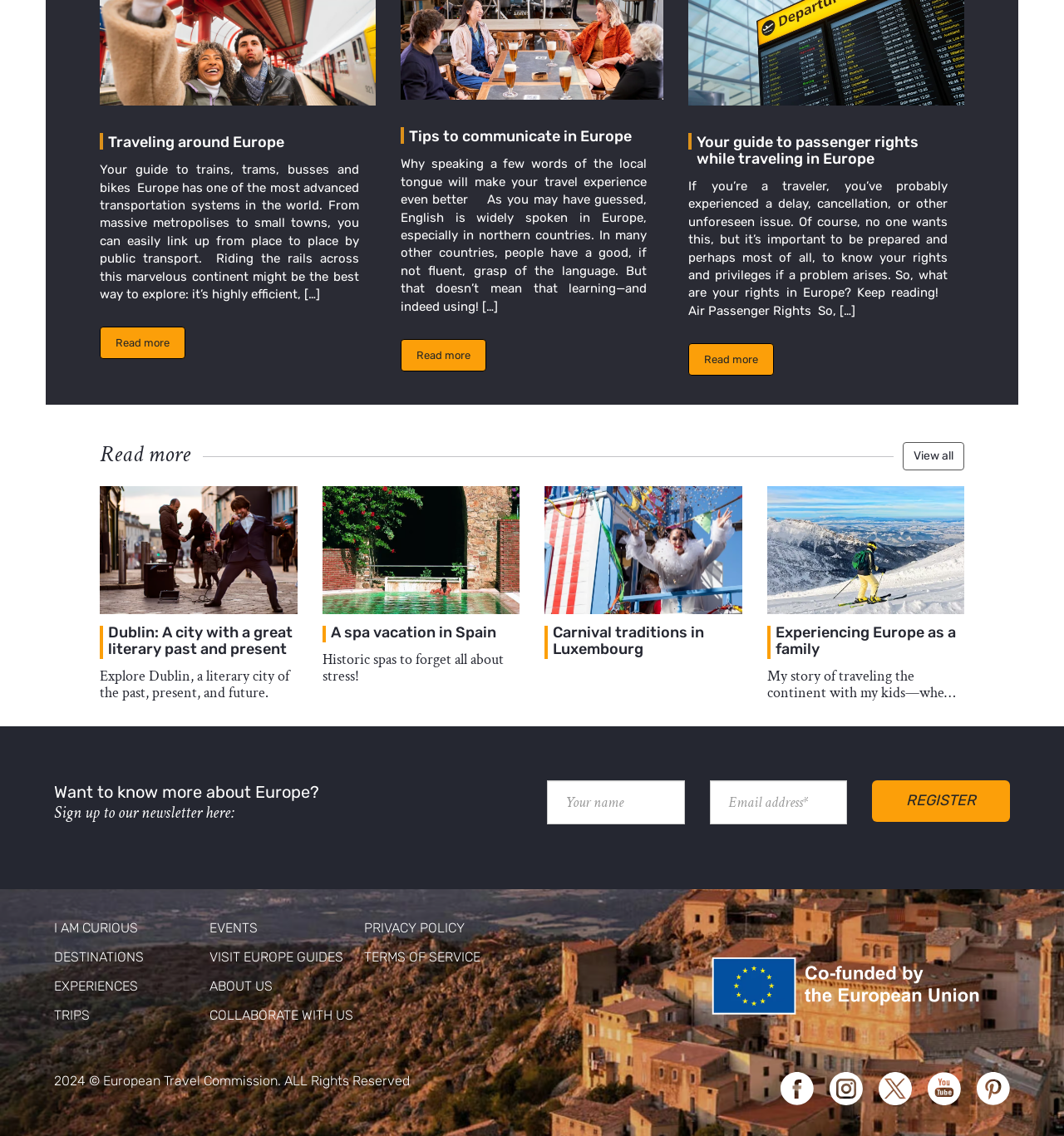Determine the bounding box for the UI element that matches this description: "Carnival traditions in Luxembourg".

[0.512, 0.428, 0.697, 0.617]